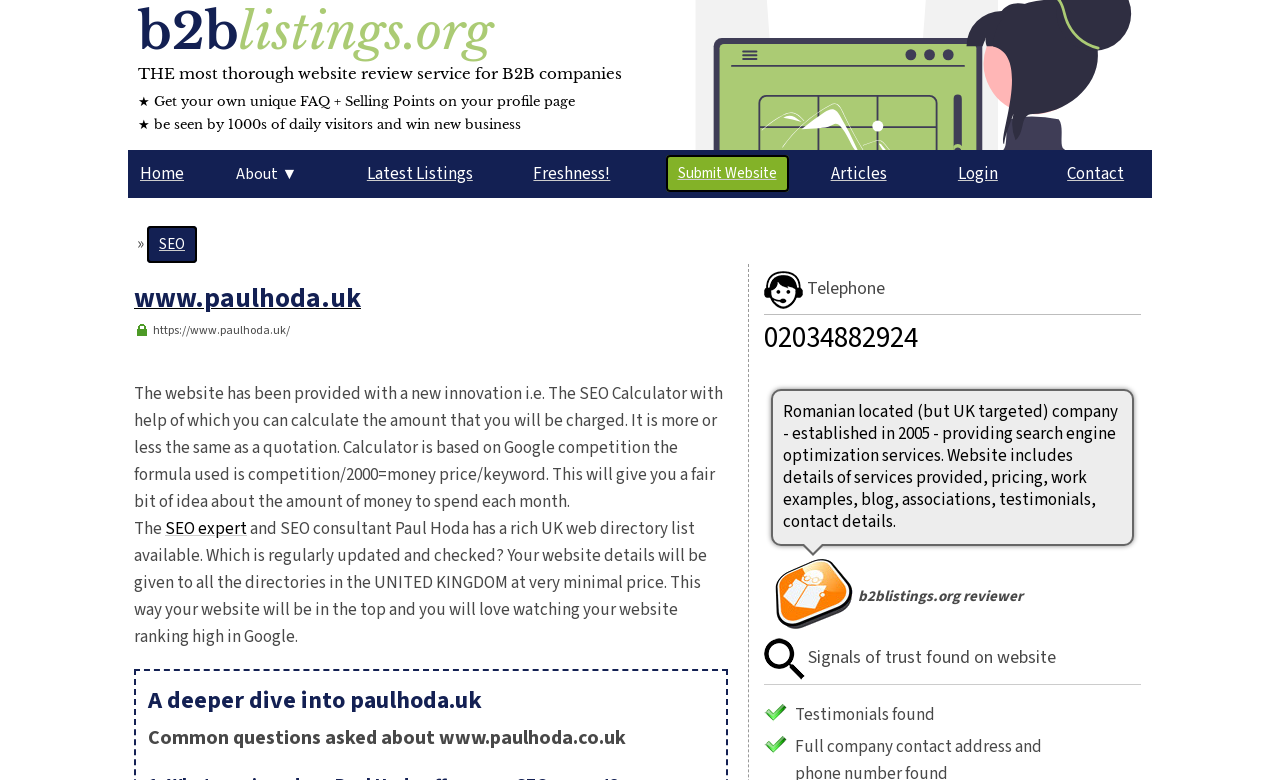Give a short answer using one word or phrase for the question:
What is the name of the SEO expert?

Paul Hoda